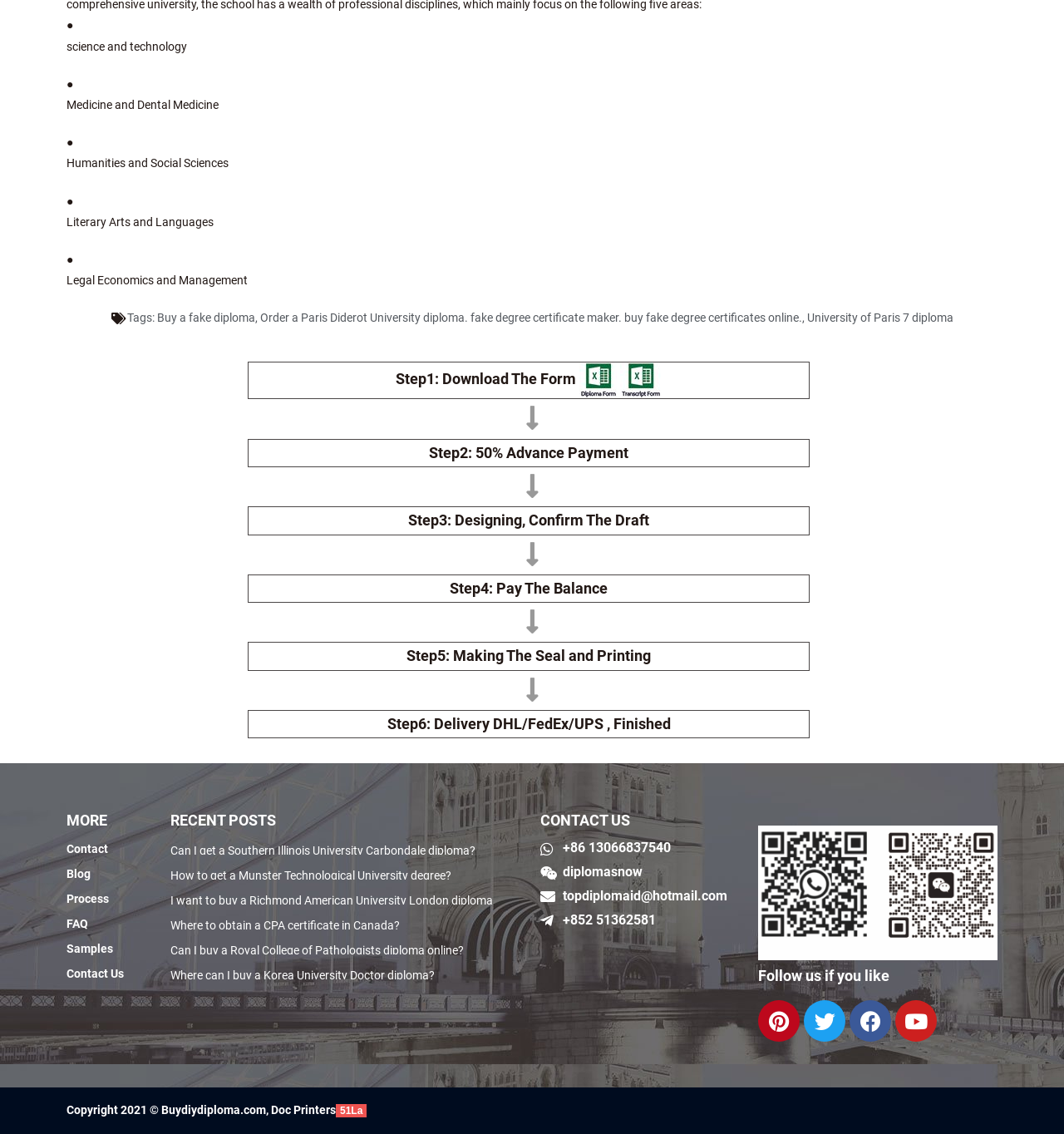Please indicate the bounding box coordinates for the clickable area to complete the following task: "Click on 'Order a Paris Diderot University diploma'". The coordinates should be specified as four float numbers between 0 and 1, i.e., [left, top, right, bottom].

[0.244, 0.274, 0.754, 0.286]